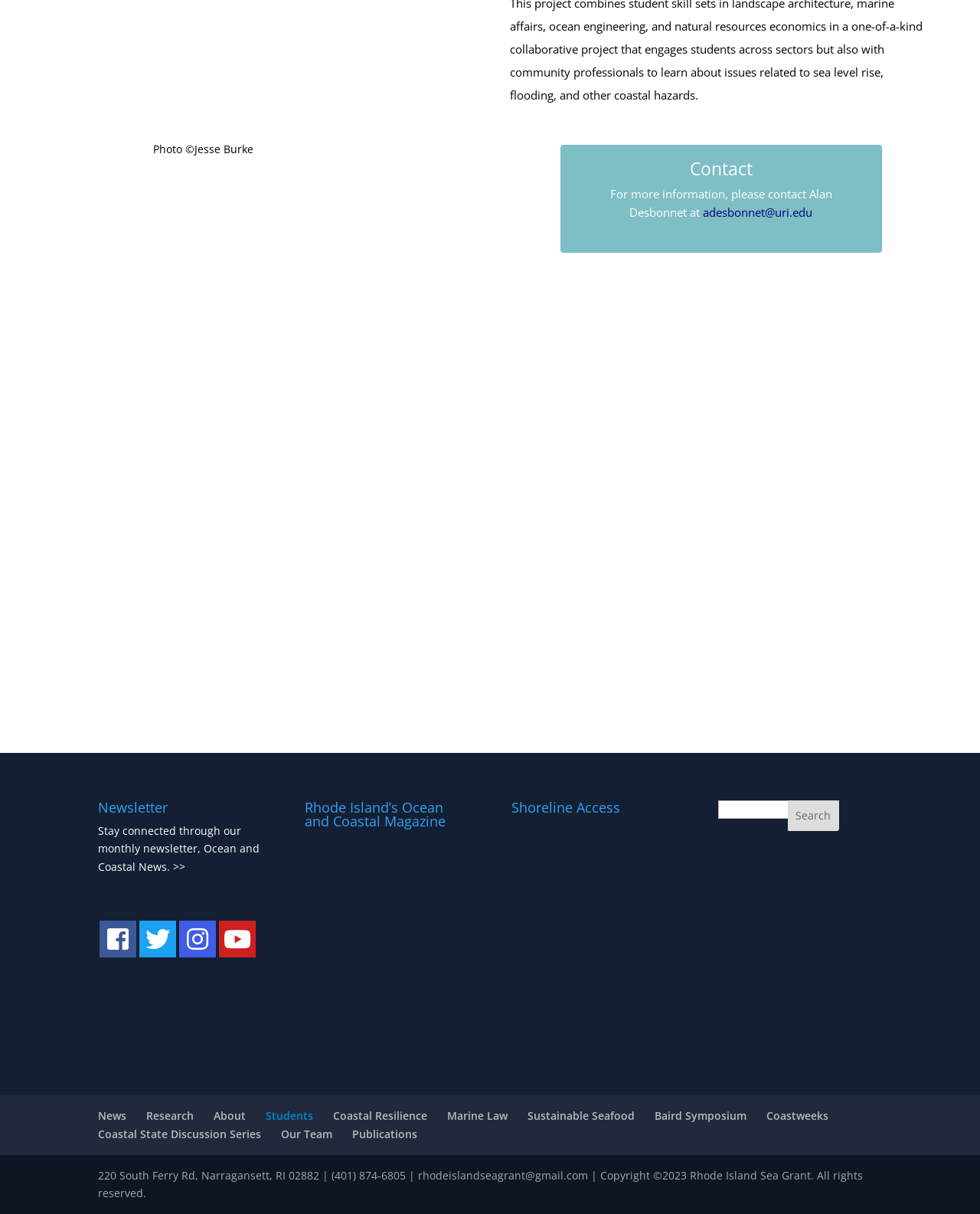Pinpoint the bounding box coordinates of the clickable element needed to complete the instruction: "Contact Alan Desbonnet". The coordinates should be provided as four float numbers between 0 and 1: [left, top, right, bottom].

[0.717, 0.169, 0.829, 0.181]